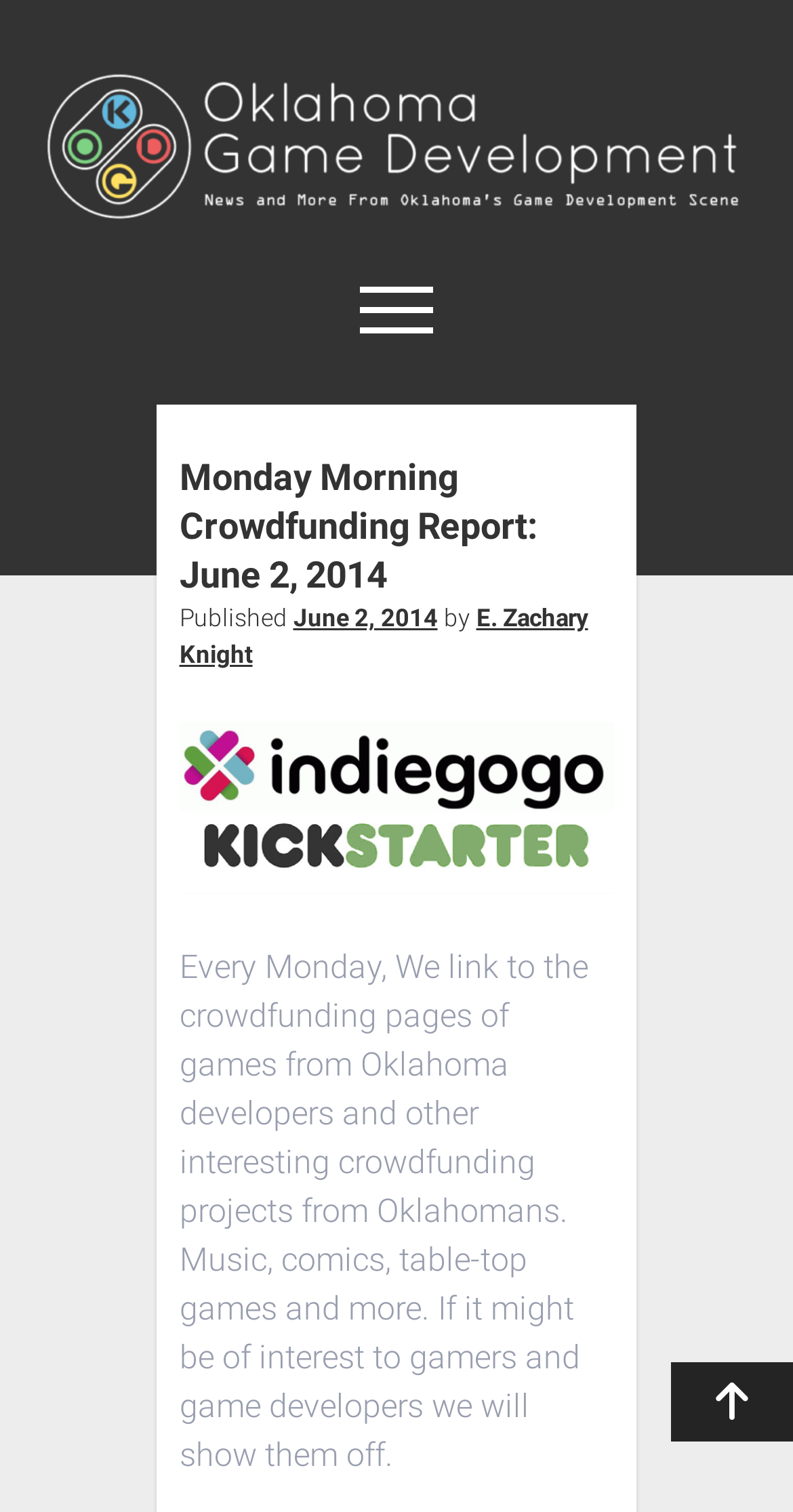Please respond in a single word or phrase: 
Who is the author of the Monday Morning Crowdfunding Report?

E. Zachary Knight